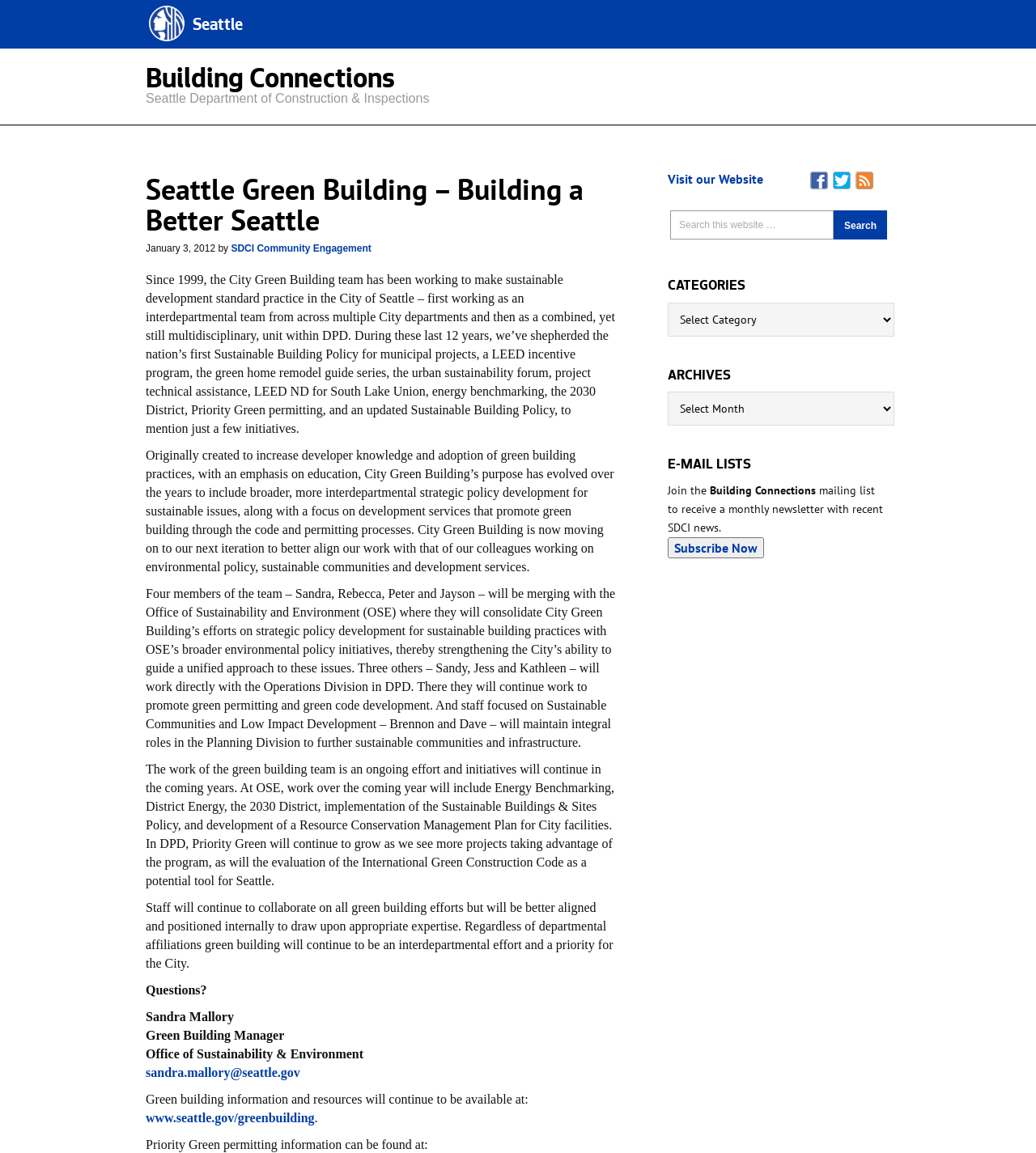Locate the bounding box of the UI element defined by this description: "alt="RSS Feed"". The coordinates should be given as four float numbers between 0 and 1, formatted as [left, top, right, bottom].

[0.825, 0.148, 0.844, 0.162]